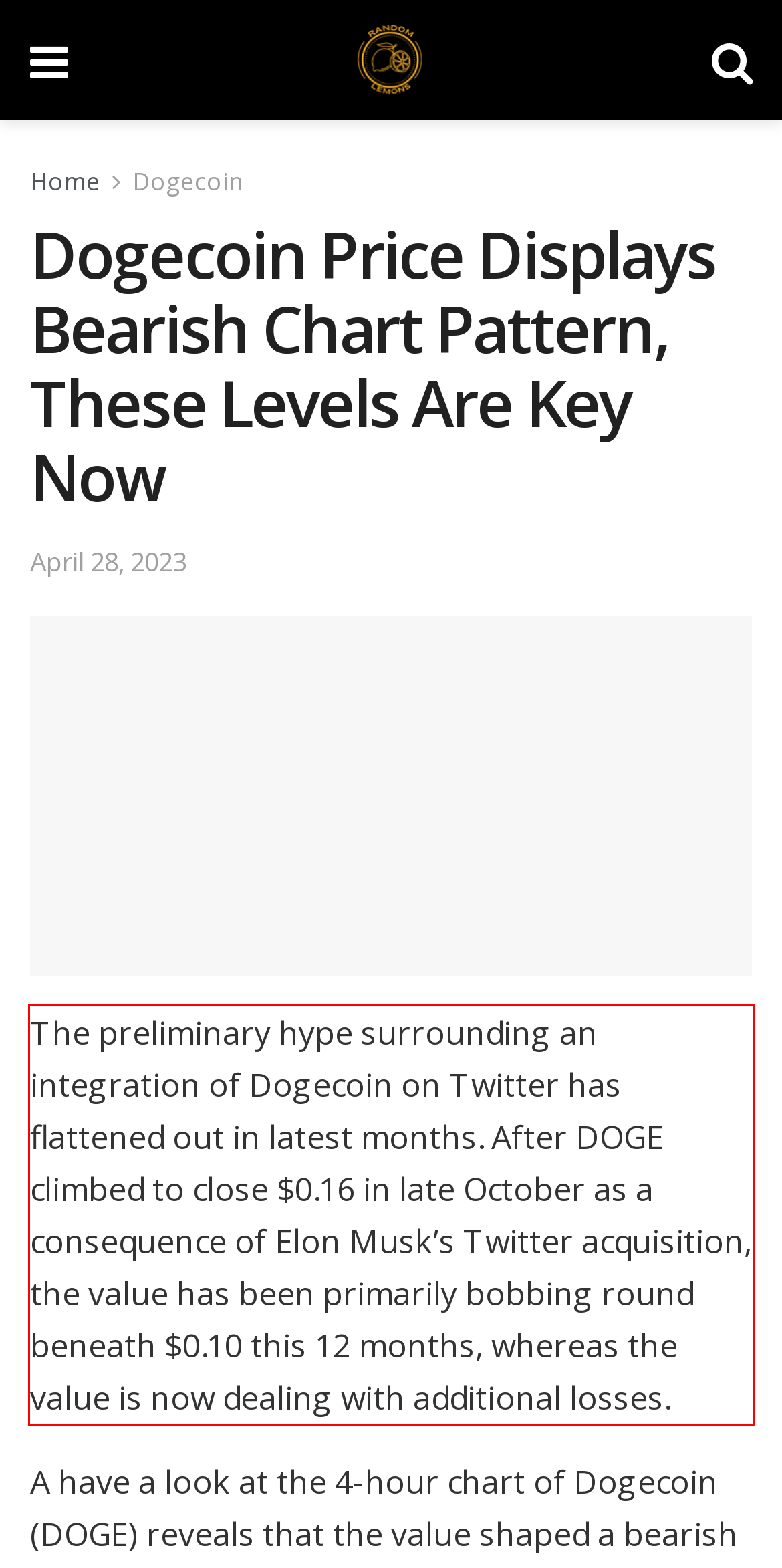You are provided with a screenshot of a webpage containing a red bounding box. Please extract the text enclosed by this red bounding box.

The preliminary hype surrounding an integration of Dogecoin on Twitter has flattened out in latest months. After DOGE climbed to close $0.16 in late October as a consequence of Elon Musk’s Twitter acquisition, the value has been primarily bobbing round beneath $0.10 this 12 months, whereas the value is now dealing with additional losses.